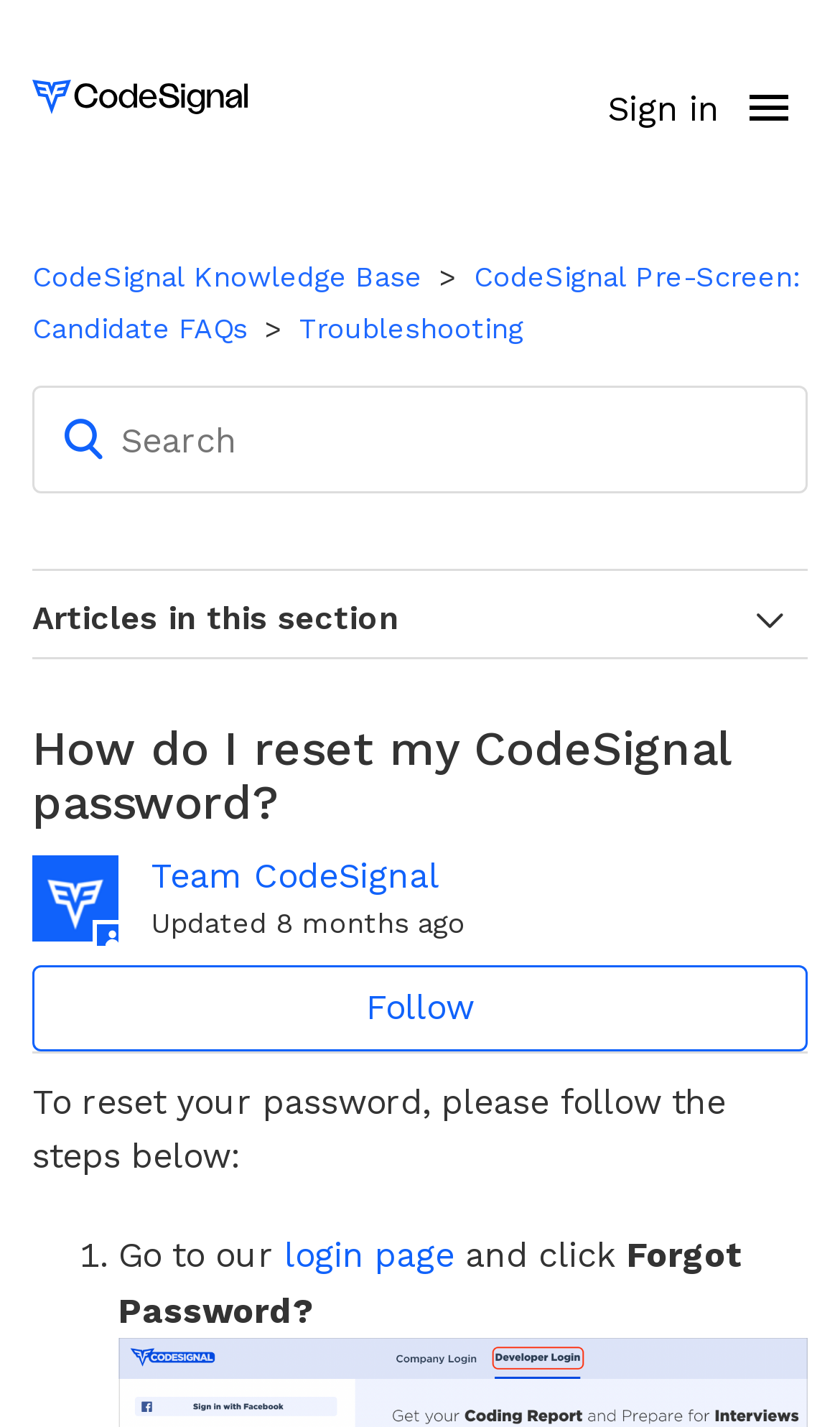Extract the bounding box coordinates for the UI element described as: "Team CodeSignal".

[0.179, 0.599, 0.523, 0.628]